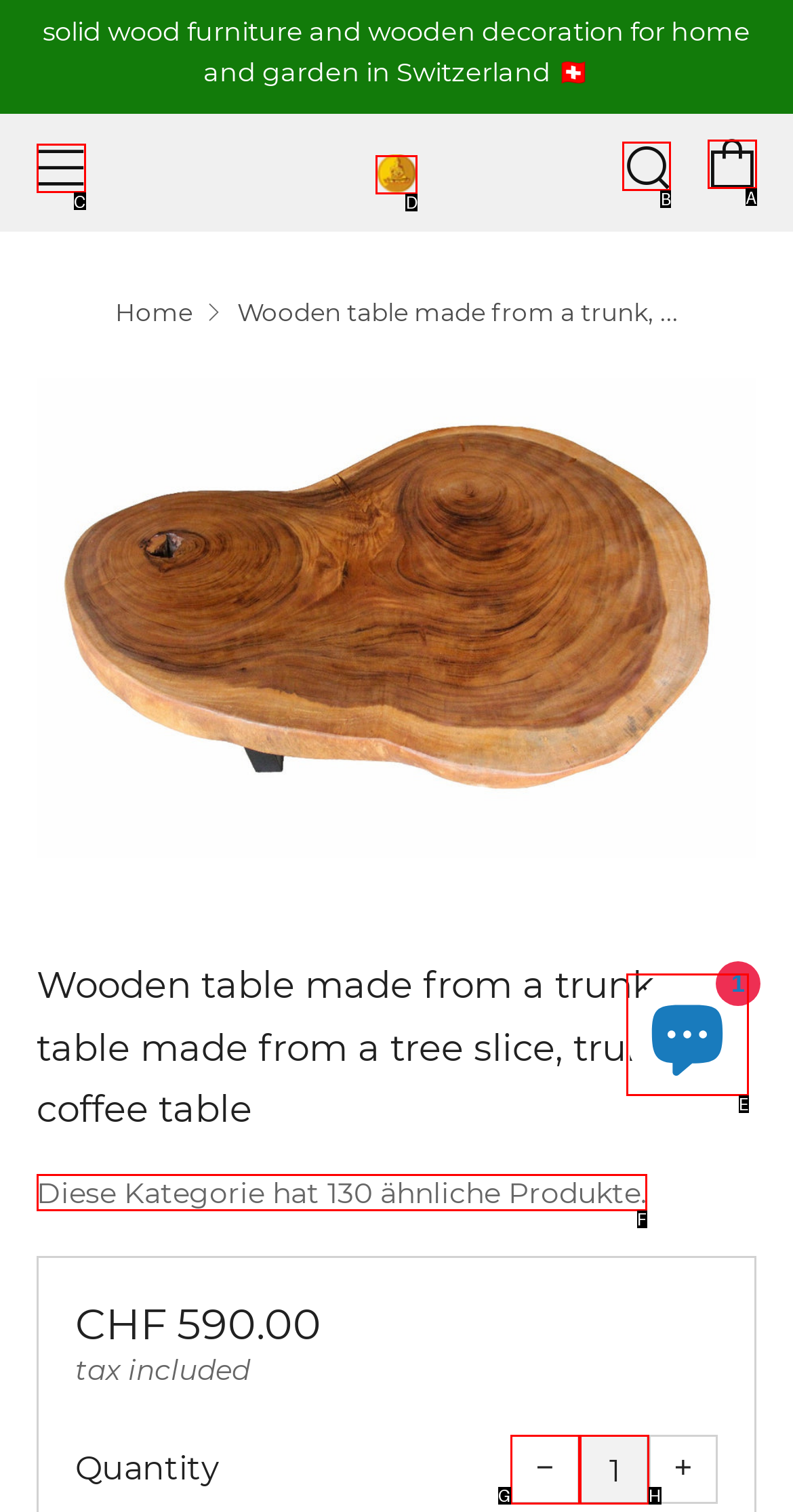Indicate the HTML element that should be clicked to perform the task: Search for products Reply with the letter corresponding to the chosen option.

B